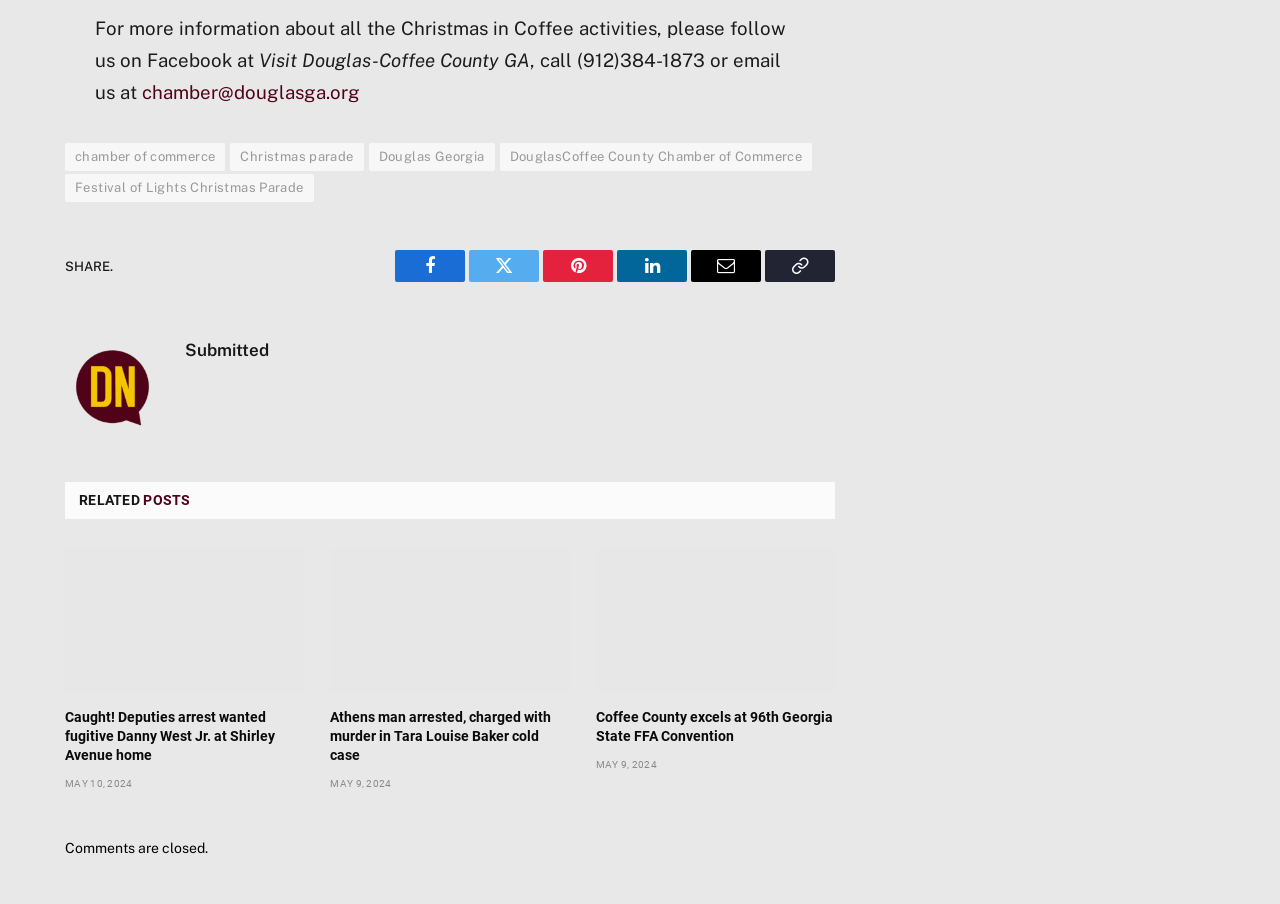Please give a short response to the question using one word or a phrase:
What is the purpose of the links at the bottom of the page?

To share the article